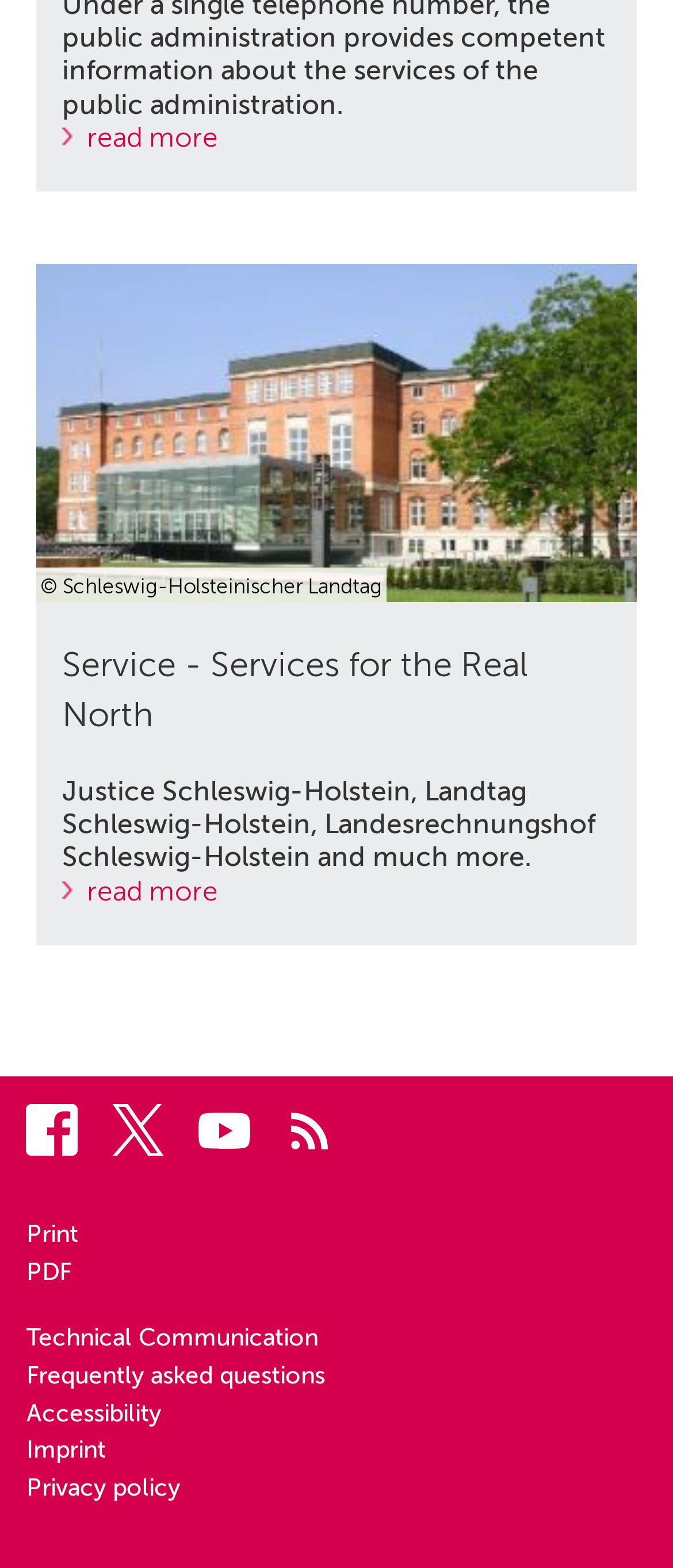What is the purpose of the 'Technical Communication' link?
Identify the answer in the screenshot and reply with a single word or phrase.

Technical Communication